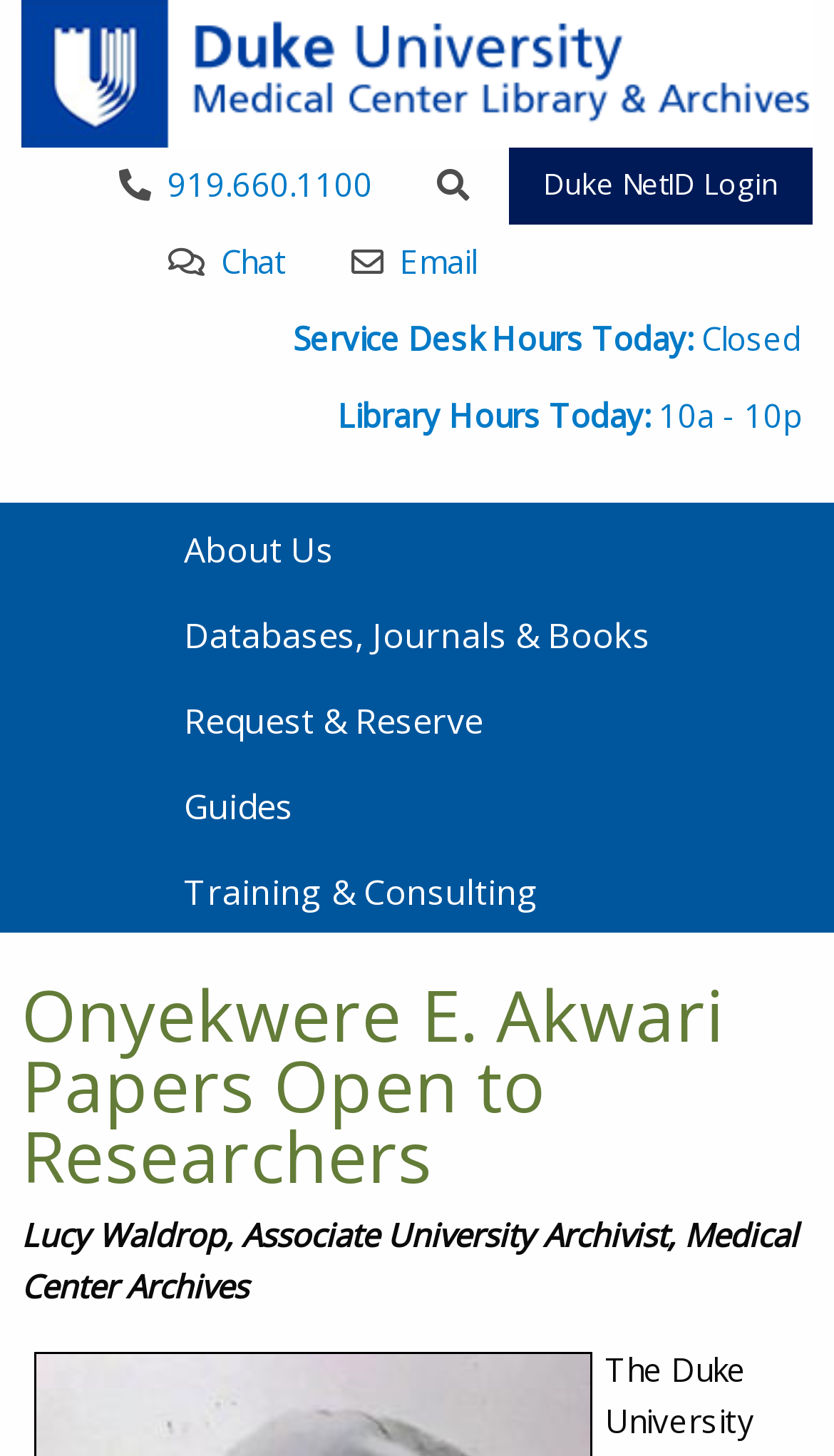Please identify the bounding box coordinates of the clickable area that will fulfill the following instruction: "Read about COVID-19 Pandemic". The coordinates should be in the format of four float numbers between 0 and 1, i.e., [left, top, right, bottom].

None